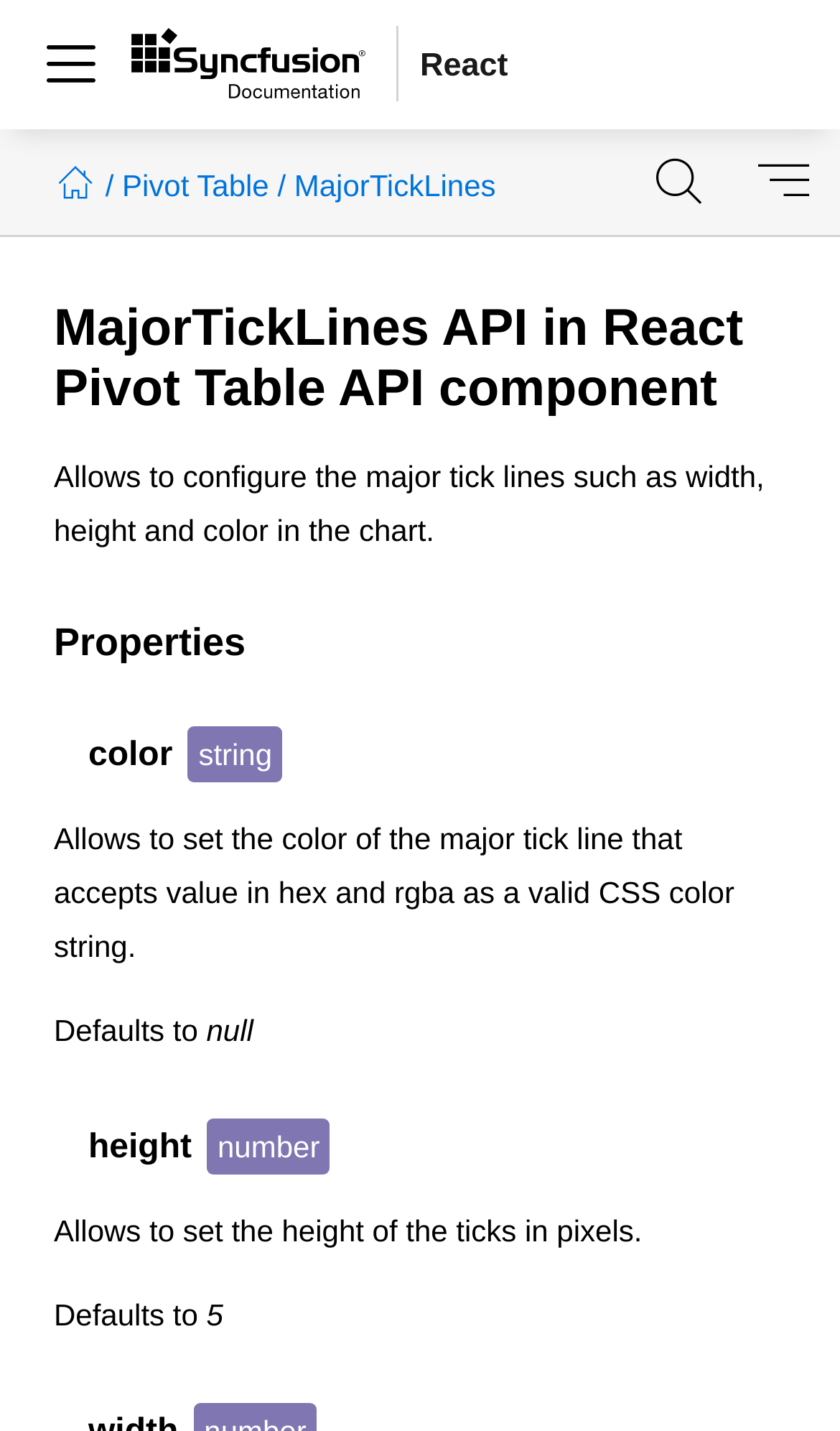What type of value is accepted for the color property?
Can you provide a detailed and comprehensive answer to the question?

The webpage specifies that the color property accepts values in hex and rgba formats, which are valid CSS color strings.